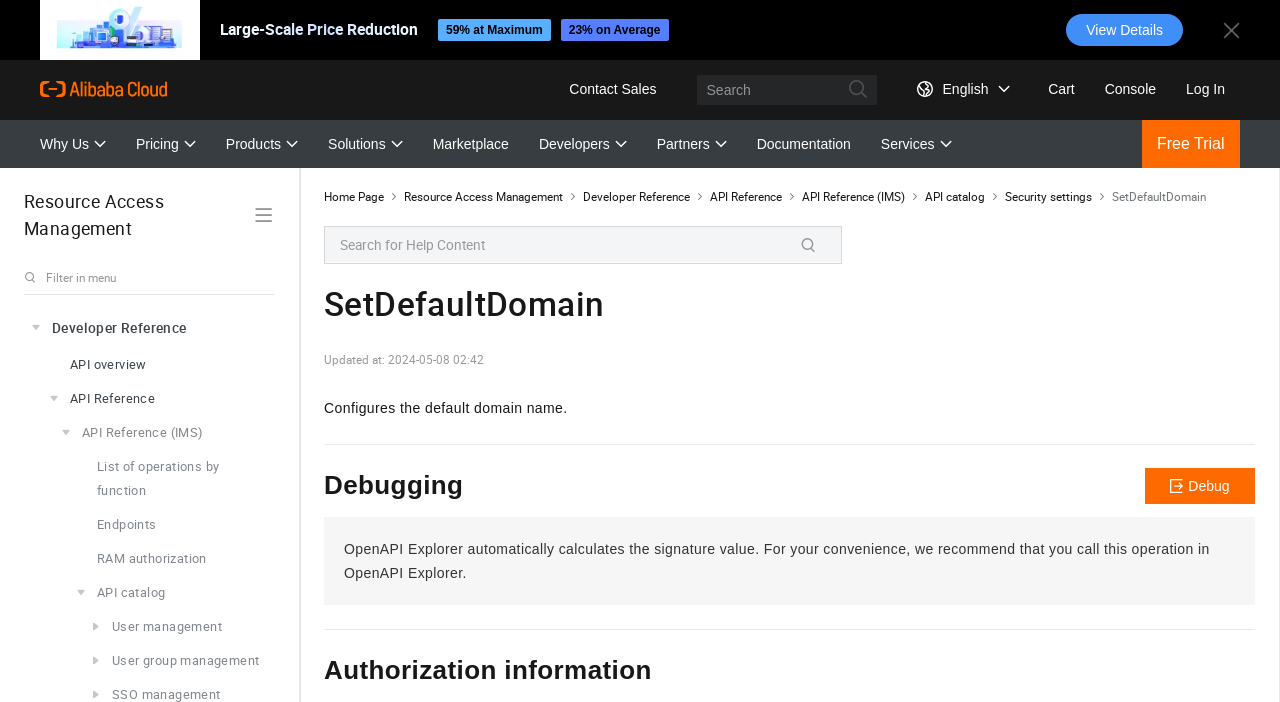Provide an in-depth caption for the webpage.

This webpage is about the "SetDefaultDomain" operation in Resource Access Management on Alibaba Cloud Documentation Center. At the top, there is a navigation bar with several links, including "Large-Scale Price Reduction", "Alibaba Cloud", "Contact Sales", and a search box. Below the navigation bar, there are multiple sections.

On the left side, there is a menu with various links related to Resource Access Management, such as "Policy Management", "SSO Management", "OAuth Management", and "Security Settings". Below the menu, there are links to "Use Cases", "Developer Reference", "API overview", and "API Reference".

In the main content area, there is a heading "SetDefaultDomain" followed by a brief description of the operation. Below the description, there are two sections: "Debugging" and "Authorization information". The "Debugging" section contains a link to OpenAPI Explorer, which automatically calculates the signature value. The "Authorization information" section is empty.

At the bottom of the page, there is a footer with links to "Home Page", "Resource Access Management", "Developer Reference", "API Reference", and "Security settings".